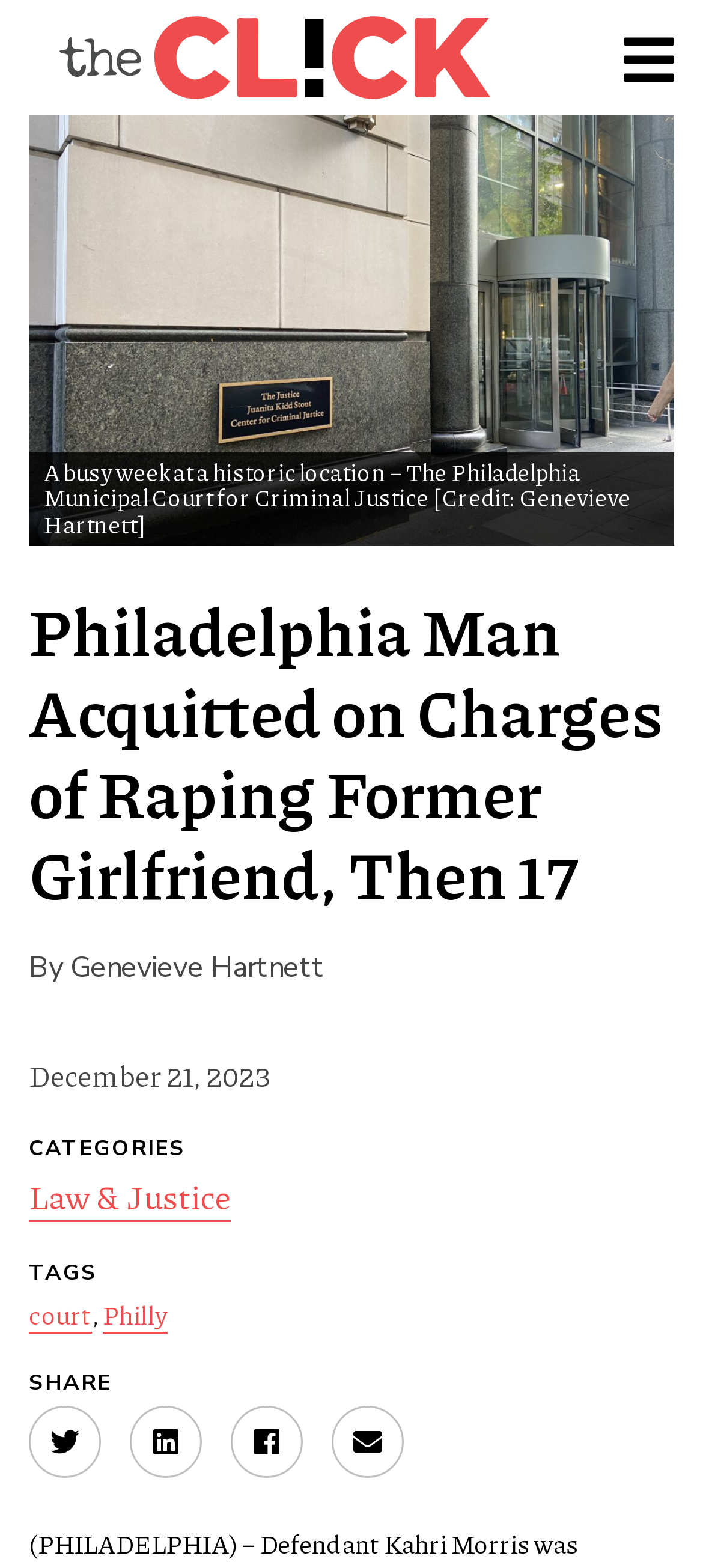Determine the bounding box coordinates of the clickable region to carry out the instruction: "Visit The Click website".

[0.082, 0.01, 0.697, 0.063]